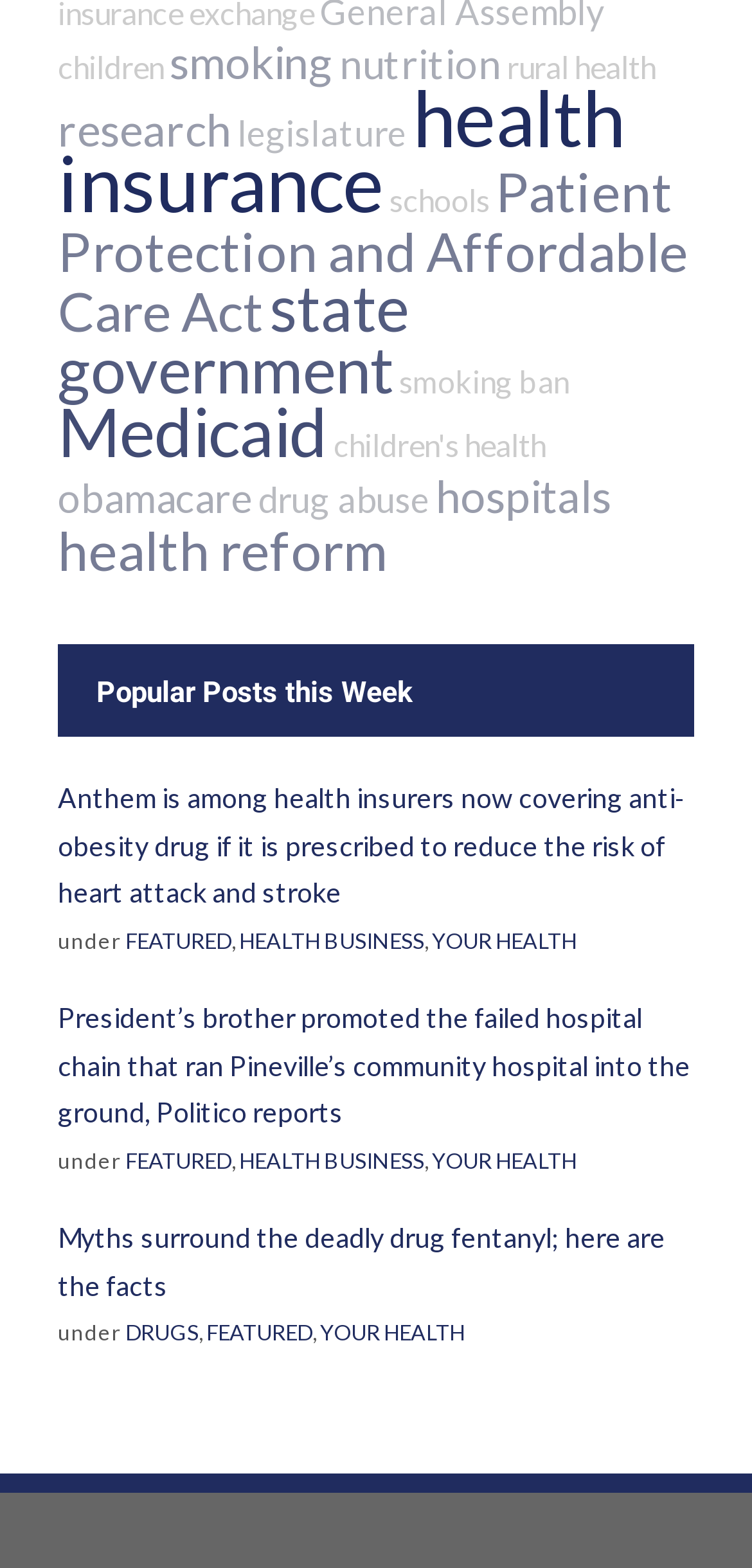Can you determine the bounding box coordinates of the area that needs to be clicked to fulfill the following instruction: "Add to cart"?

None